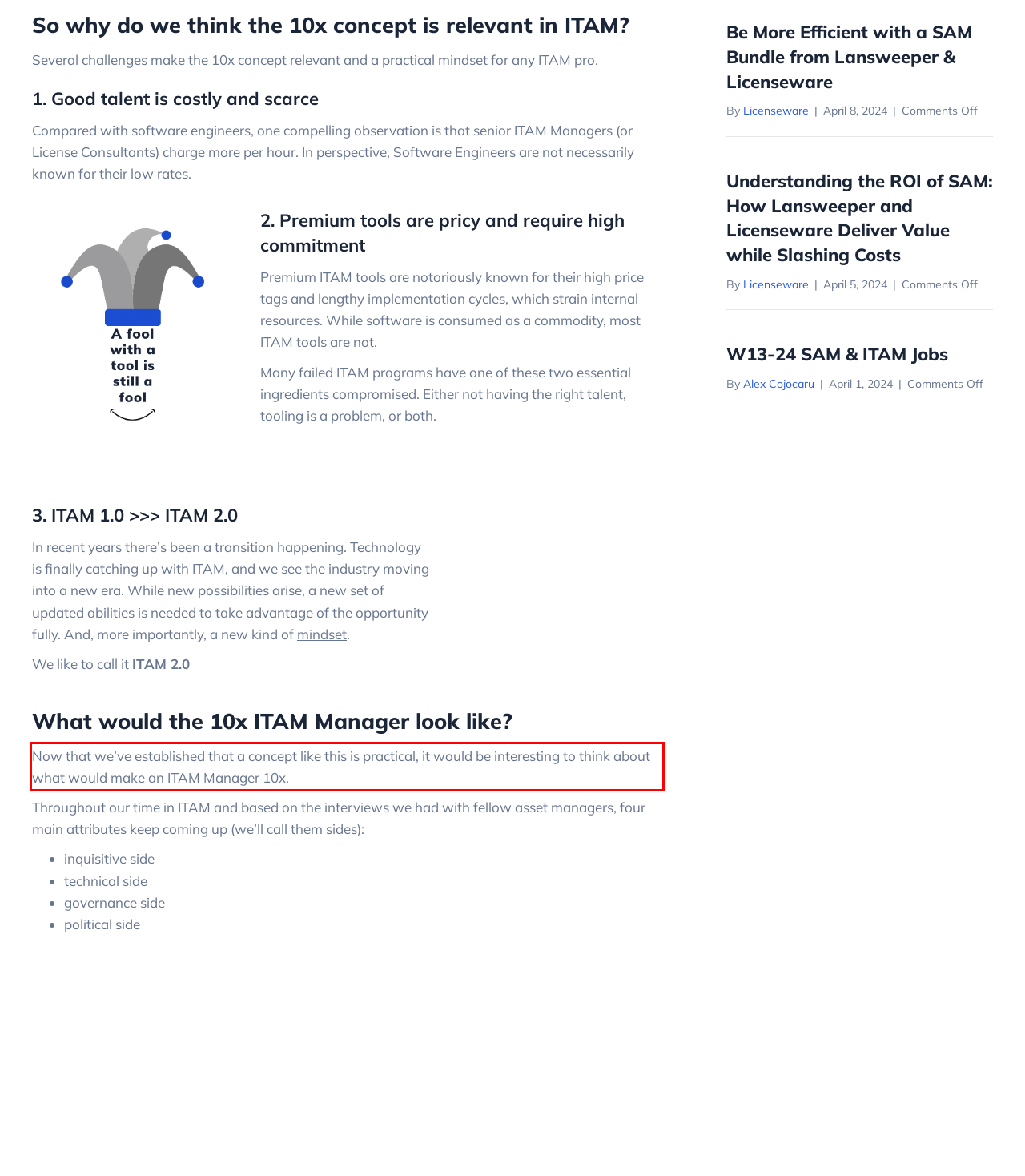Your task is to recognize and extract the text content from the UI element enclosed in the red bounding box on the webpage screenshot.

Now that we’ve established that a concept like this is practical, it would be interesting to think about what would make an ITAM Manager 10x.